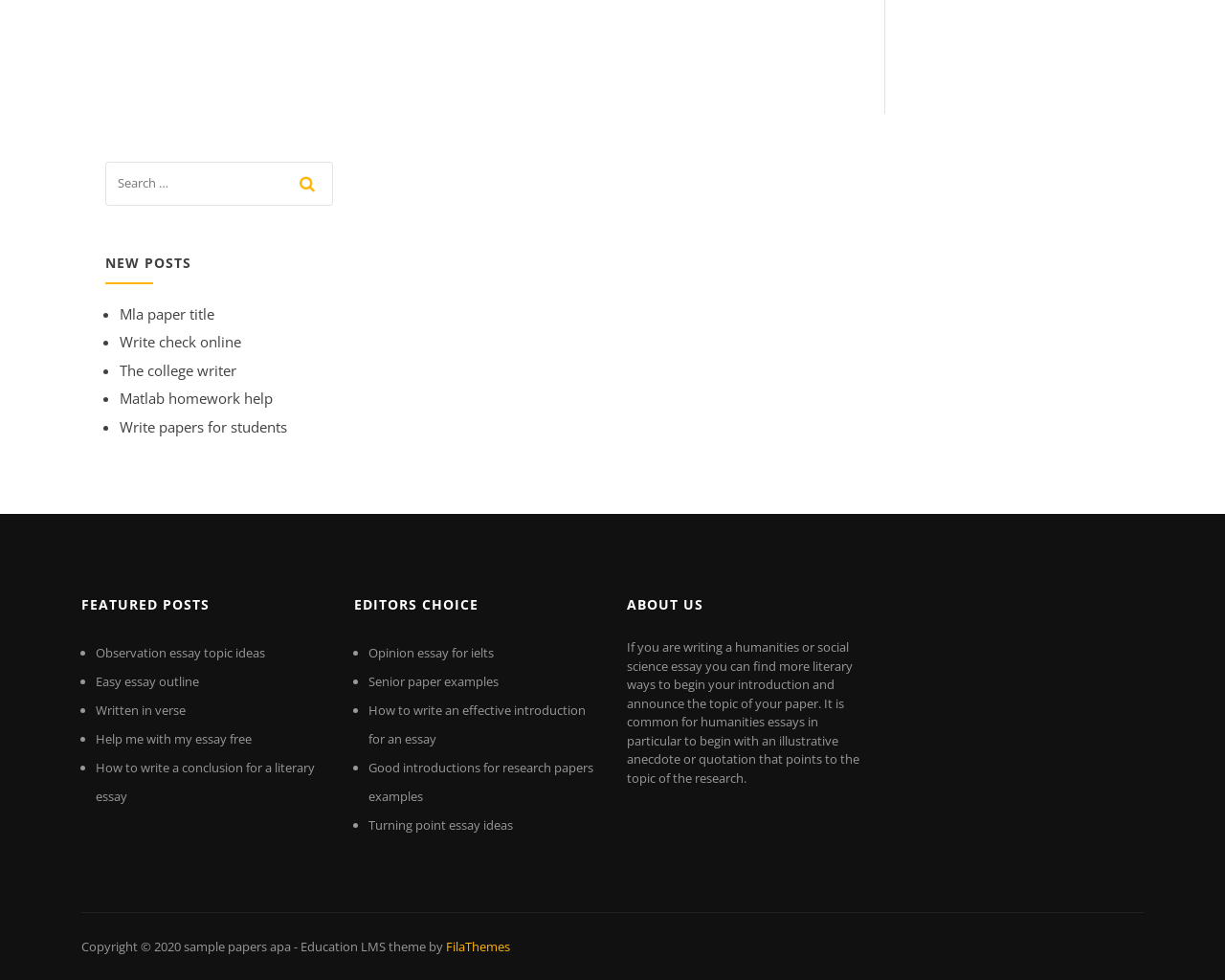Pinpoint the bounding box coordinates of the clickable area needed to execute the instruction: "read 'NEW POSTS'". The coordinates should be specified as four float numbers between 0 and 1, i.e., [left, top, right, bottom].

[0.086, 0.249, 0.271, 0.29]